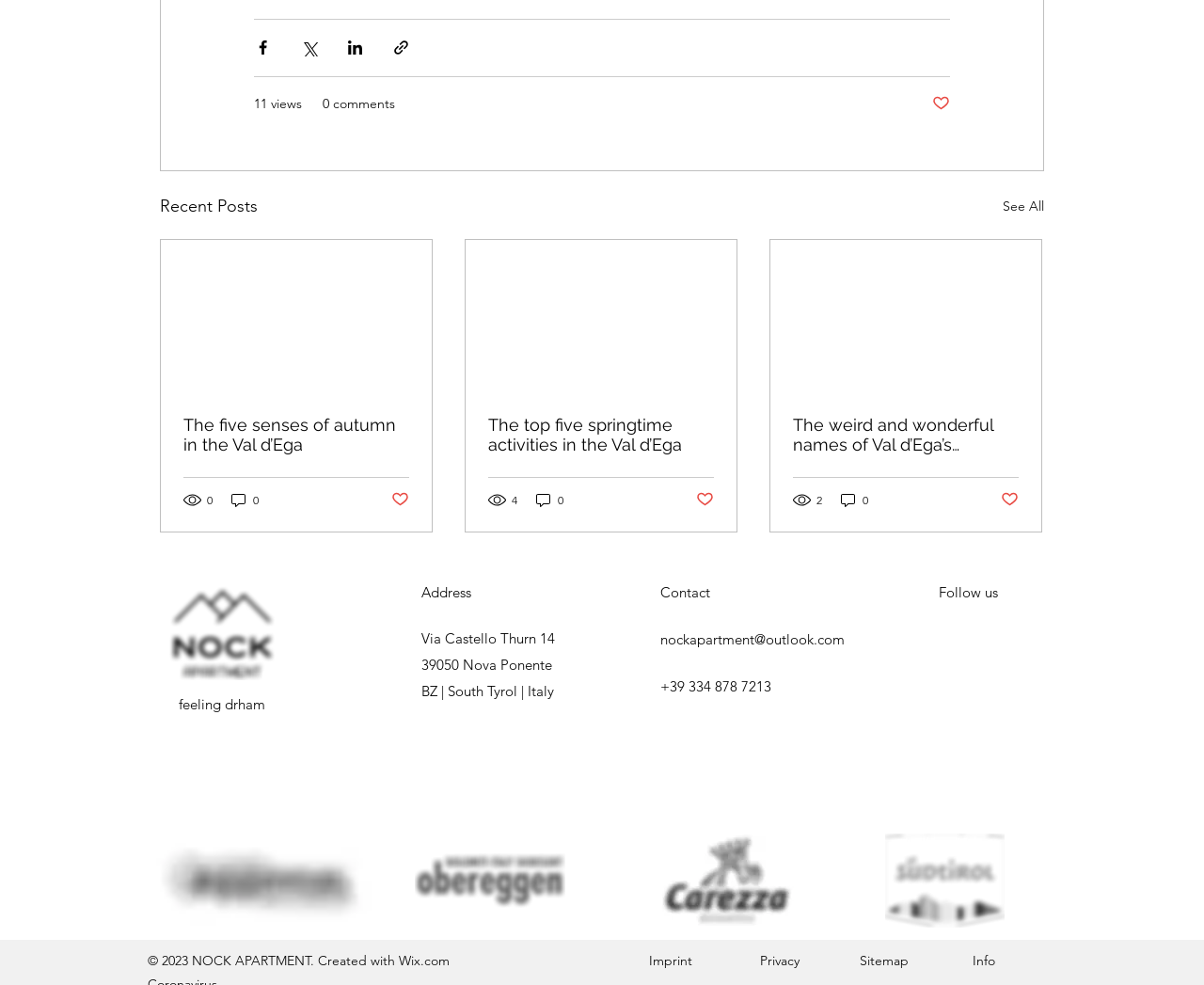Provide a short answer to the following question with just one word or phrase: What is the name of the region in the logo?

Eggental